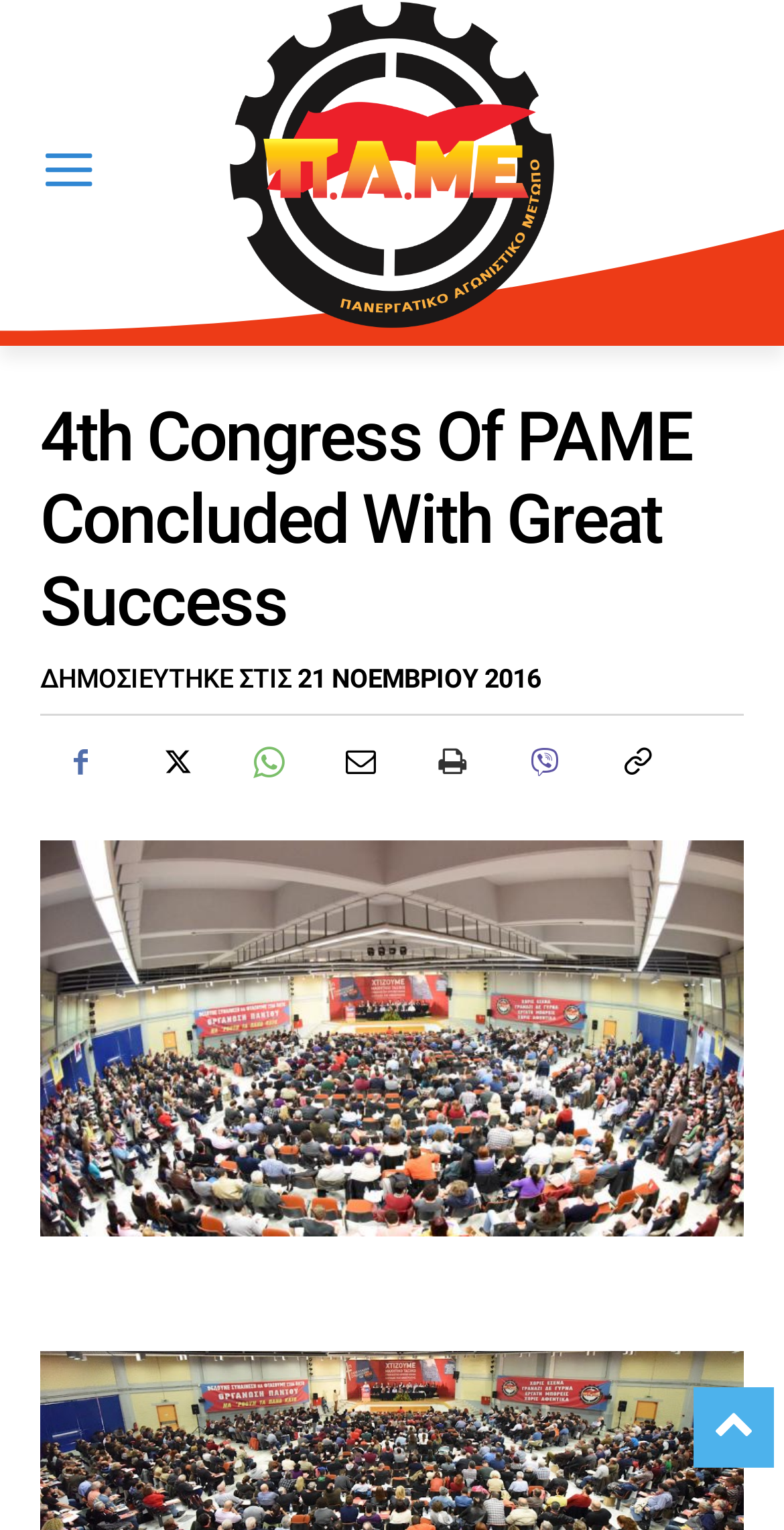What is the position of the image relative to the heading?
Please provide a single word or phrase answer based on the image.

Above